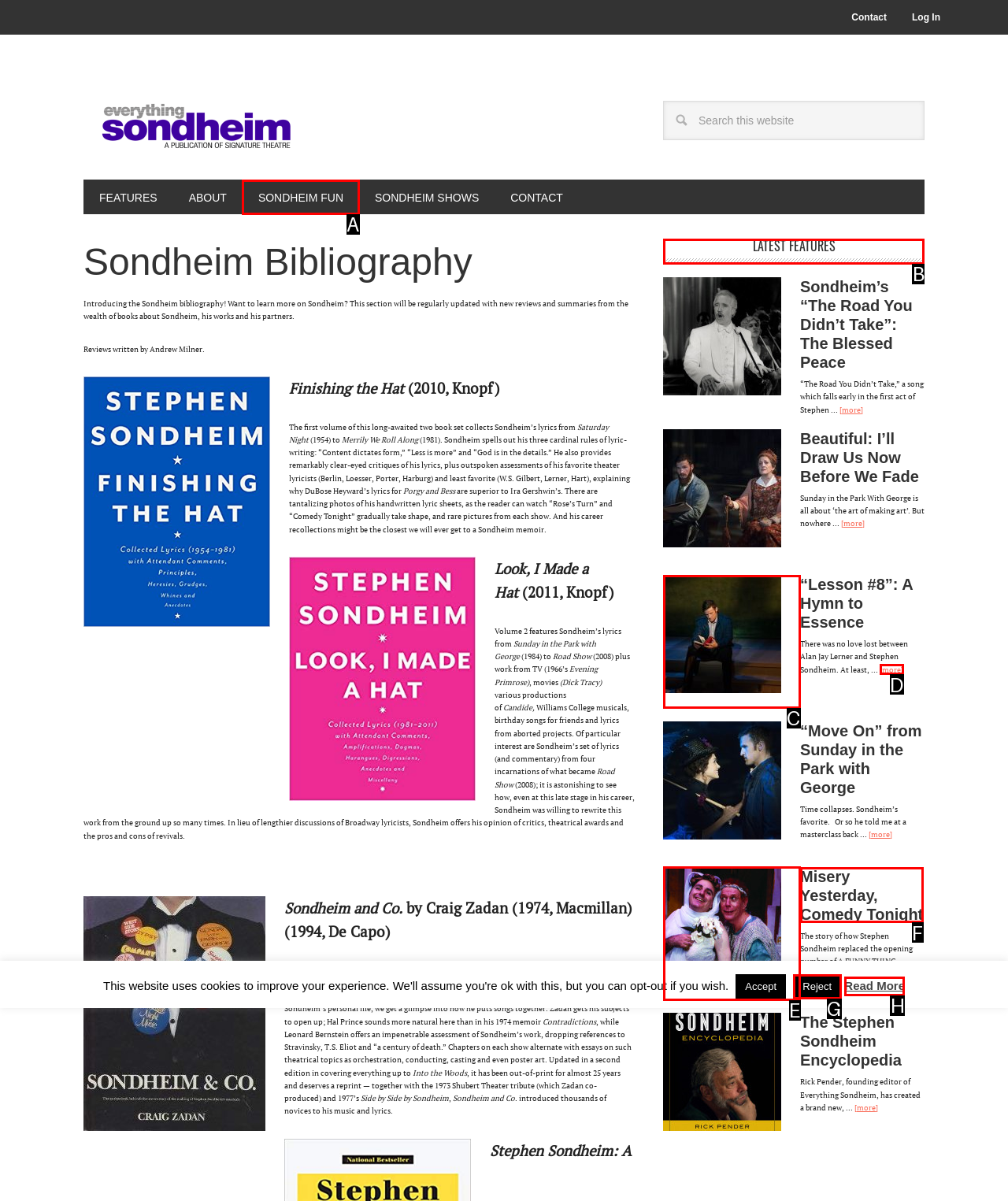For the task: view latest features, tell me the letter of the option you should click. Answer with the letter alone.

B